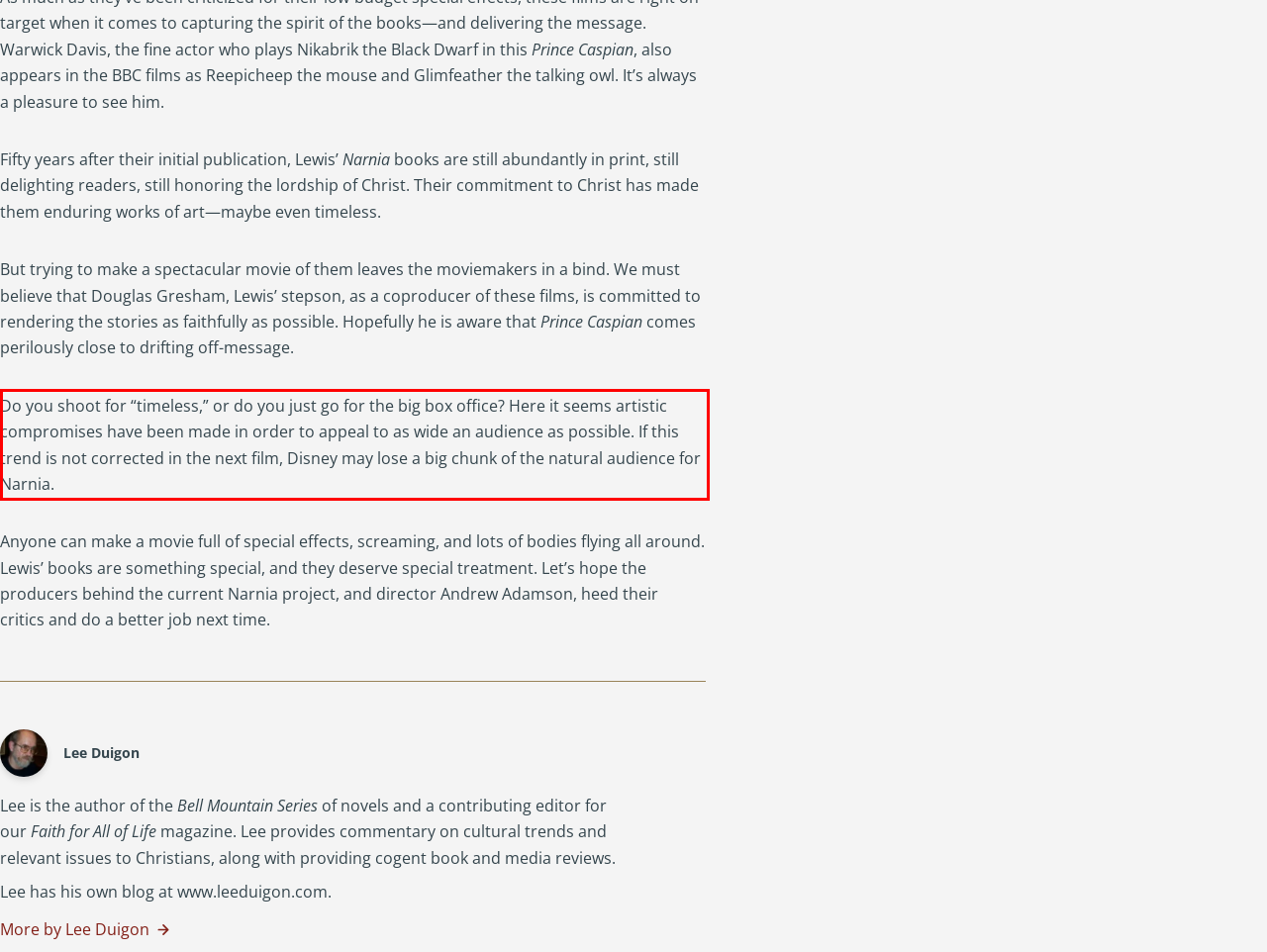Please perform OCR on the UI element surrounded by the red bounding box in the given webpage screenshot and extract its text content.

Do you shoot for “timeless,” or do you just go for the big box office? Here it seems artistic compromises have been made in order to appeal to as wide an audience as possible. If this trend is not corrected in the next film, Disney may lose a big chunk of the natural audience for Narnia.